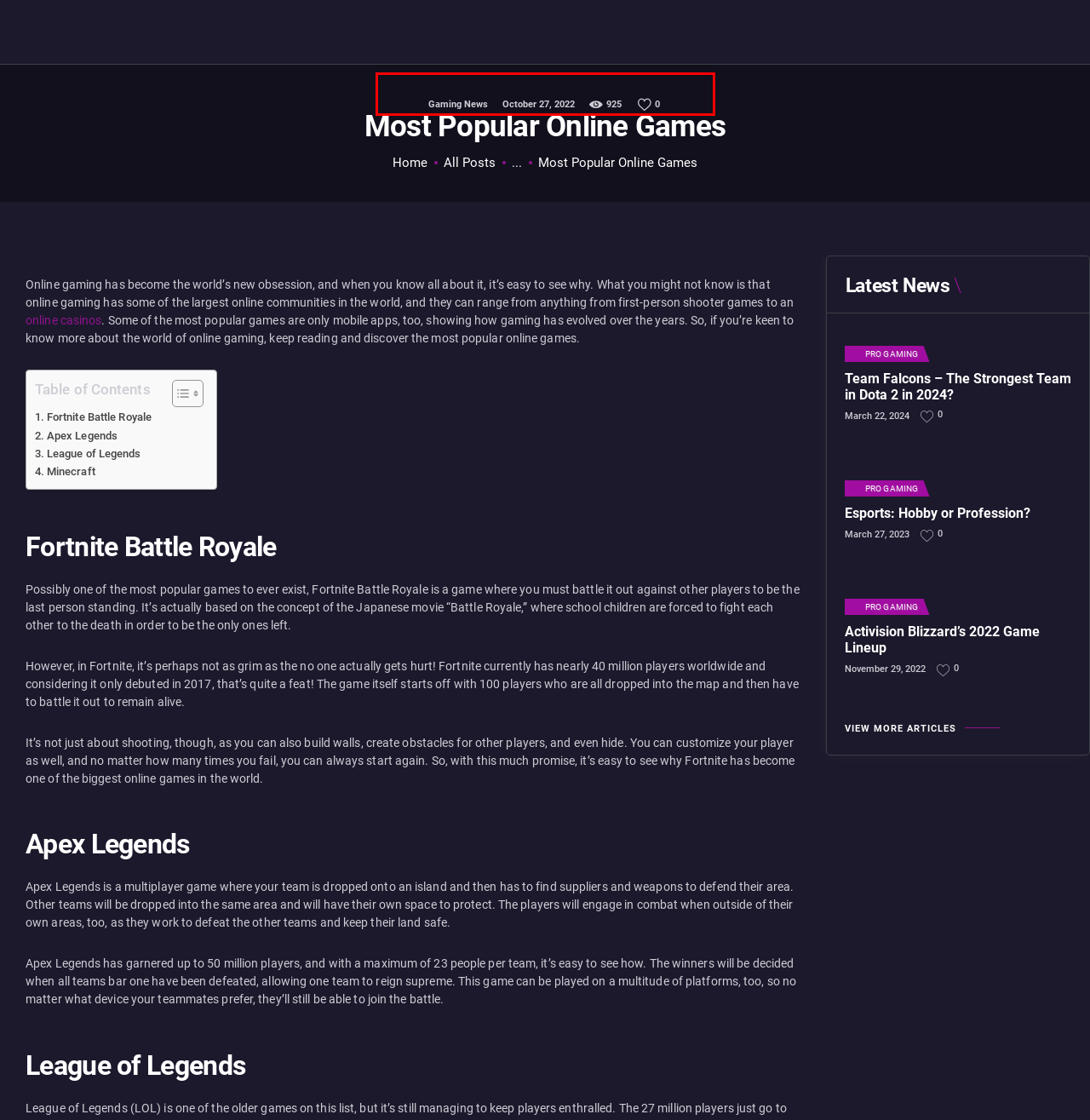Using the screenshot of a webpage with a red bounding box, pick the webpage description that most accurately represents the new webpage after the element inside the red box is clicked. Here are the candidates:
A. Pro gaming - My Game Rank
B. Team Falcons - The Strongest Team in Dota 2 in 2024? - My Game Rank
C. PC GameTime - My Game Rank
D. Console Freaks - My Game Rank
E. Mobile & More - My Game Rank
F. My Game Rank - Unlock Console Gaming, Pro Gaming, Mobile Gaming, and Beyond
G. Contact - My Game Rank
H. Activision Blizzard's 2022 Game Lineup - My Game Rank

A